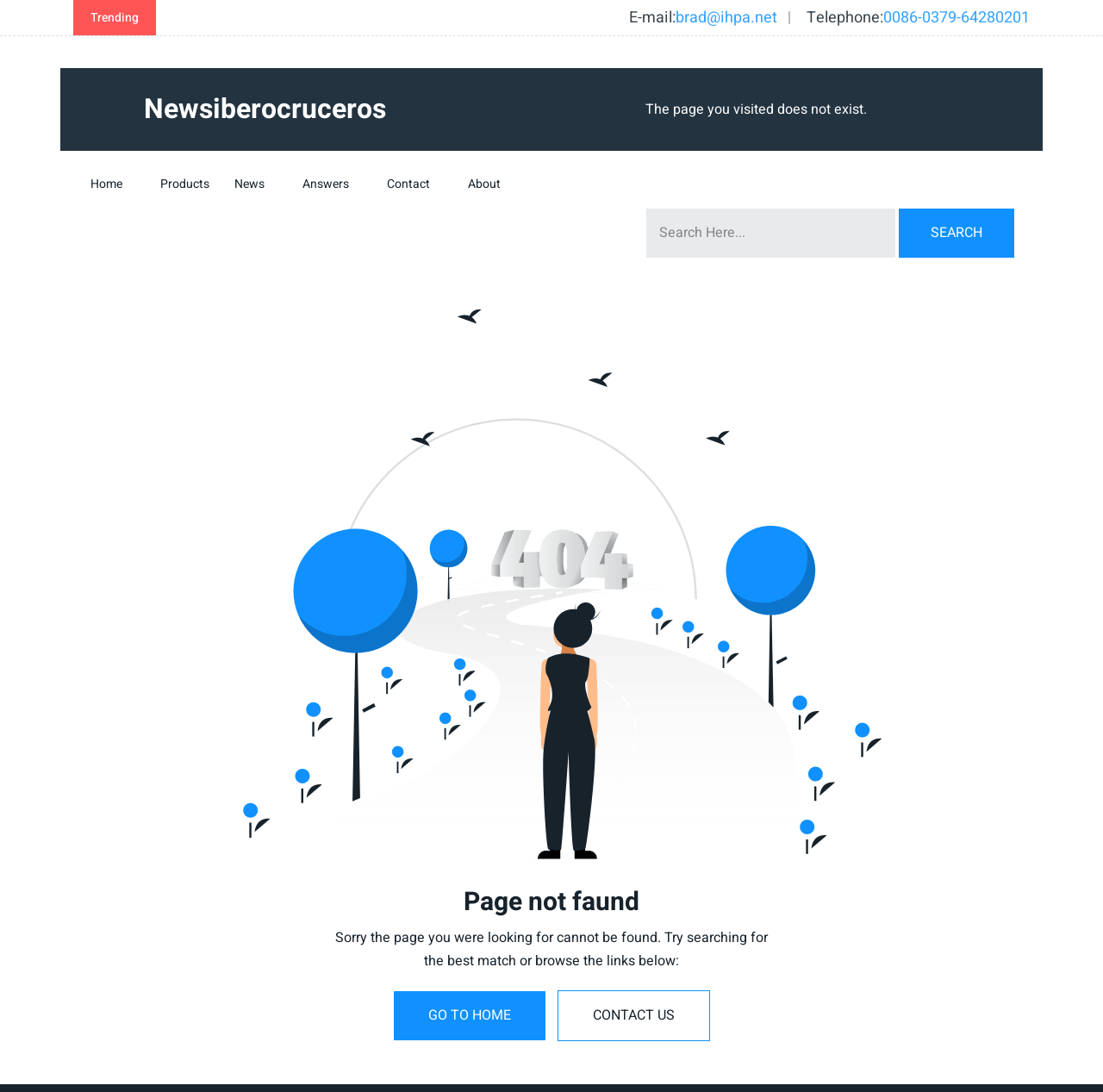Use one word or a short phrase to answer the question provided: 
What are the main sections of the website?

Home, Products, News, etc.